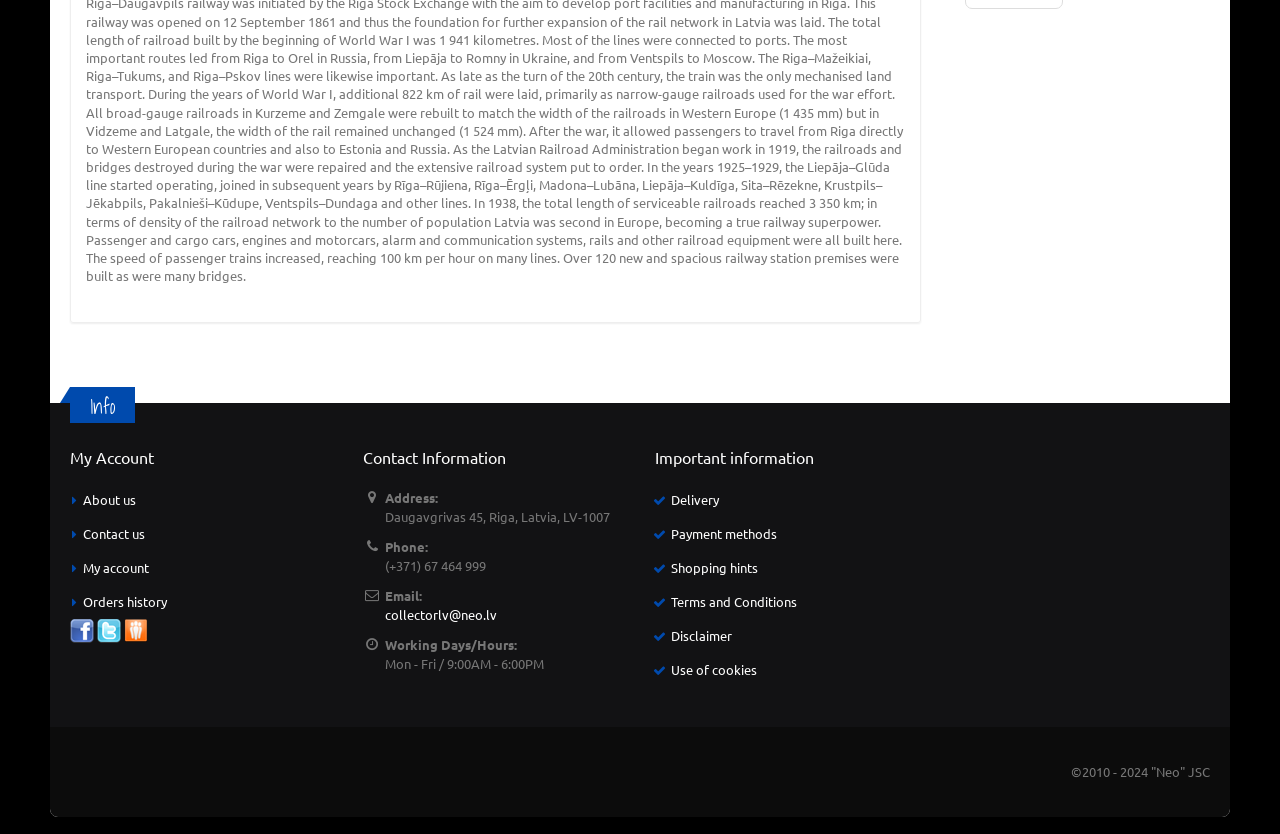Find the bounding box coordinates for the element that must be clicked to complete the instruction: "View orders history". The coordinates should be four float numbers between 0 and 1, indicated as [left, top, right, bottom].

[0.065, 0.711, 0.131, 0.731]